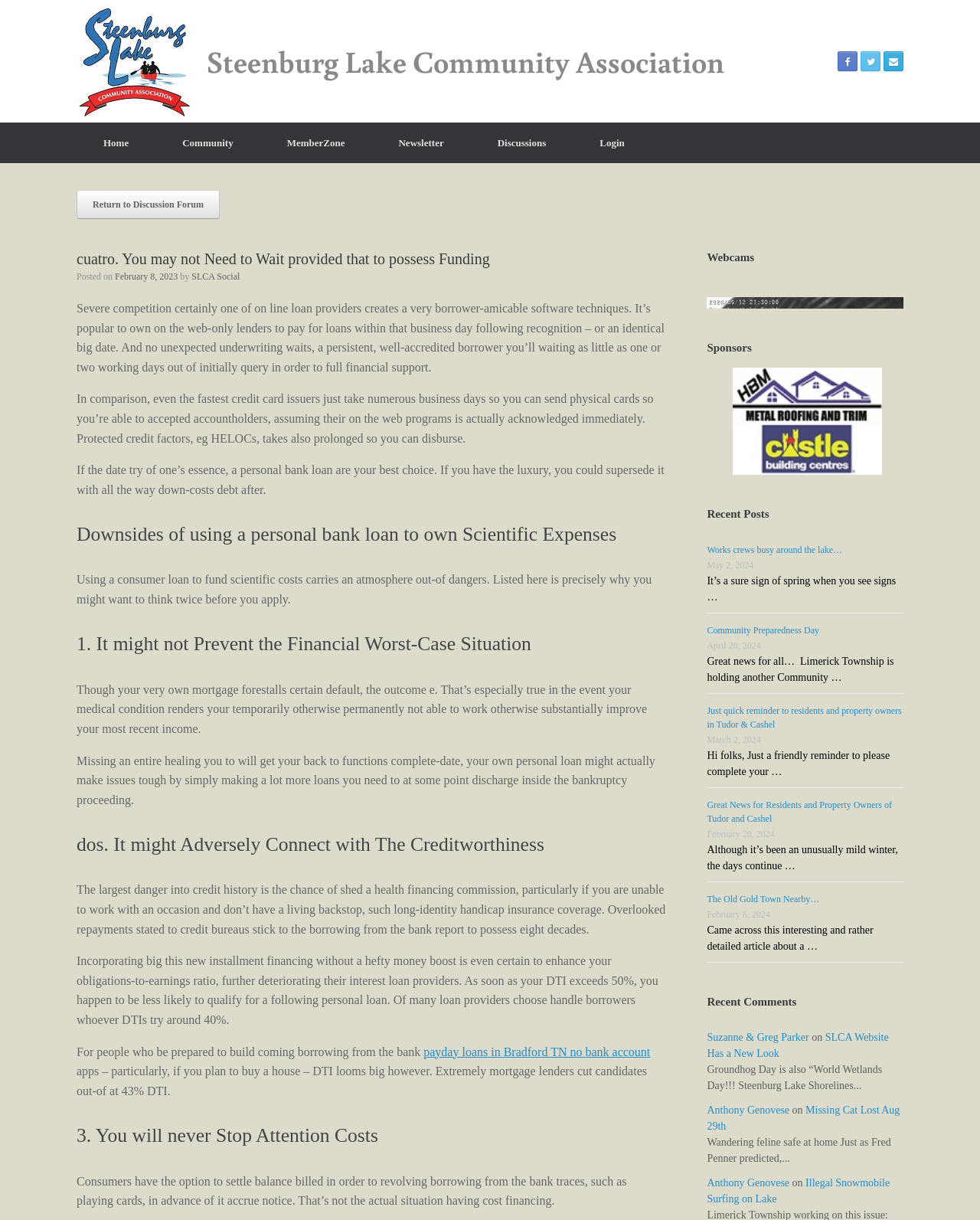Identify the bounding box coordinates for the element you need to click to achieve the following task: "Click the 'Return to Discussion Forum' button". Provide the bounding box coordinates as four float numbers between 0 and 1, in the form [left, top, right, bottom].

[0.078, 0.156, 0.224, 0.18]